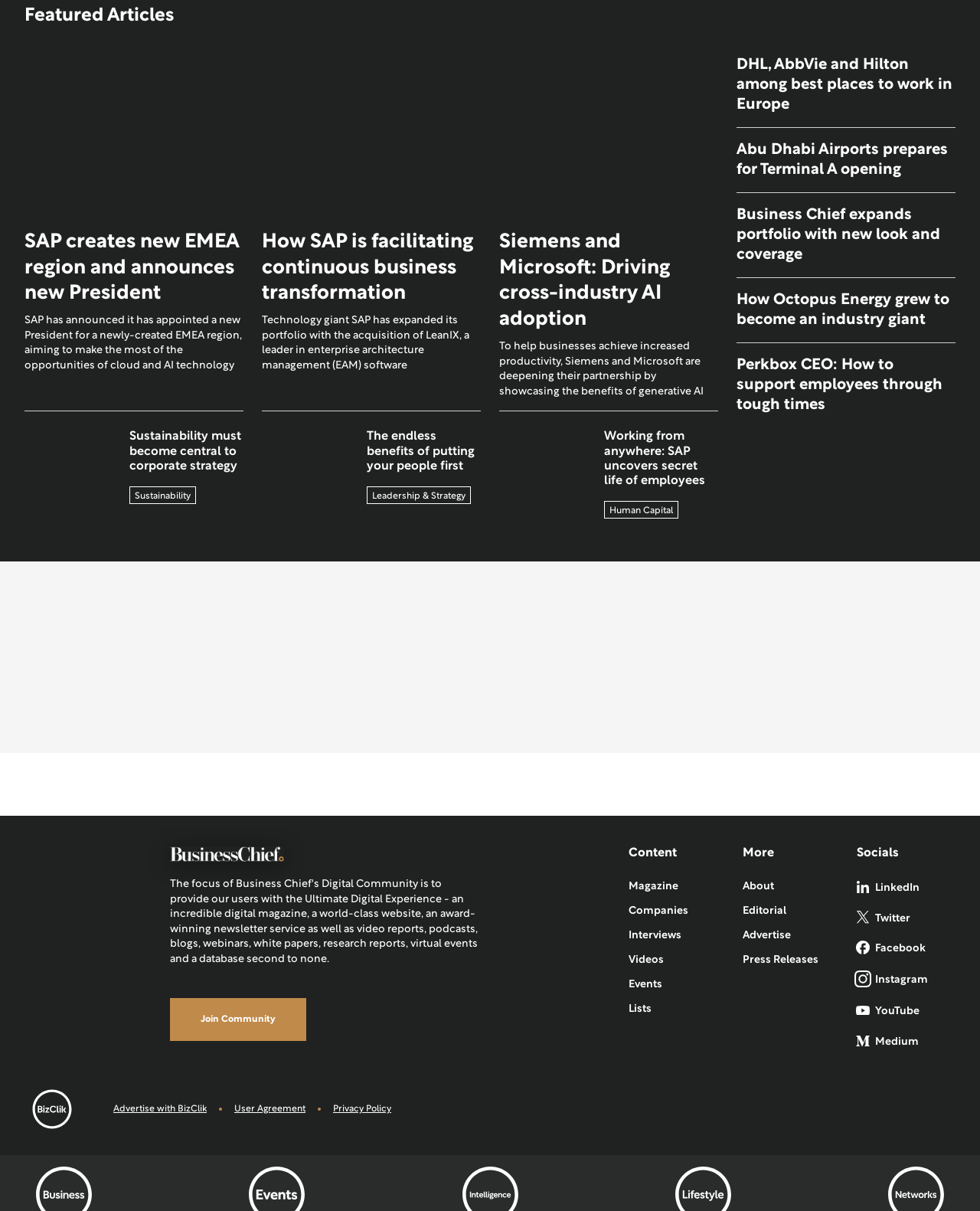Identify the bounding box coordinates of the clickable section necessary to follow the following instruction: "Click on the link 'Migrated Linux Ubuntu Mint not starting services due to broken /var/run and dbus - Failed to connect to bus: No such file or directory solution'". The coordinates should be presented as four float numbers from 0 to 1, i.e., [left, top, right, bottom].

None